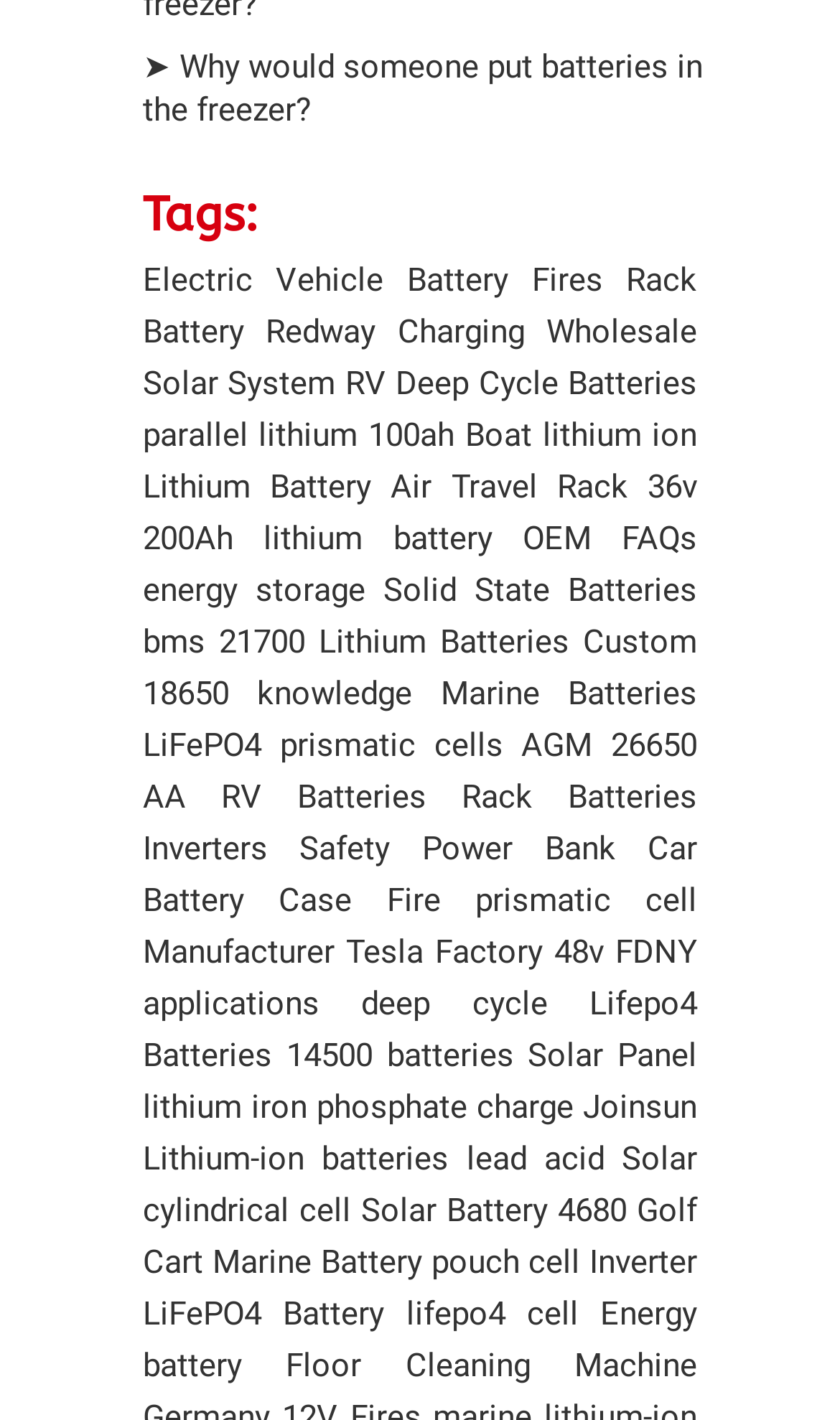Please determine the bounding box coordinates of the section I need to click to accomplish this instruction: "Explore 'Solar System' topic".

[0.17, 0.257, 0.399, 0.284]